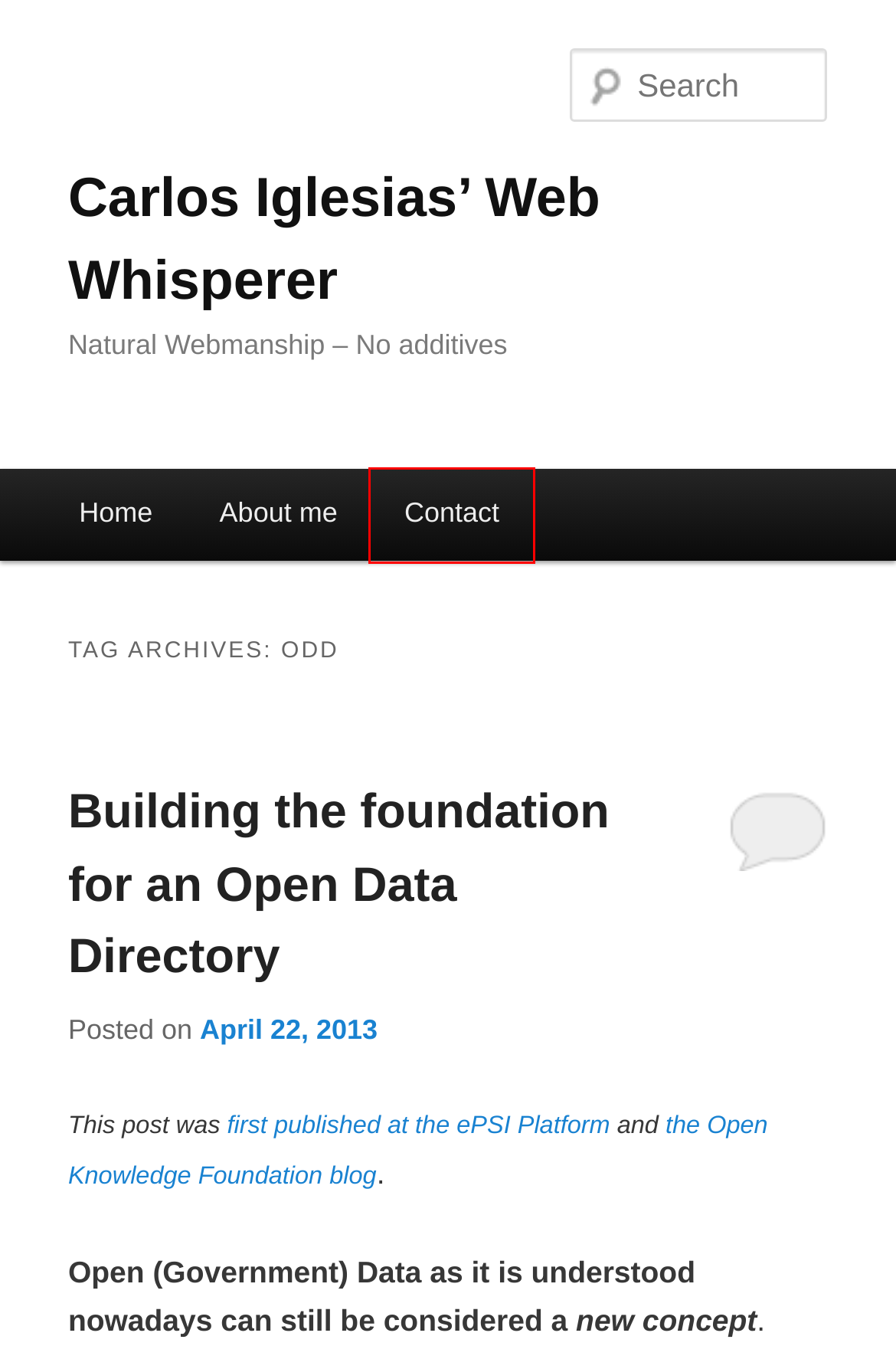You are provided with a screenshot of a webpage highlighting a UI element with a red bounding box. Choose the most suitable webpage description that matches the new page after clicking the element in the bounding box. Here are the candidates:
A. Contact | Carlos Iglesias’ Web Whisperer
B. About me | Carlos Iglesias’ Web Whisperer
C. ogp | Carlos Iglesias’ Web Whisperer
D. Carlos Iglesias’ Web Whisperer | Natural Webmanship – No additives
E. Building the foundation for an Open Data Directory | Carlos Iglesias’ Web Whisperer
F. Wettanbieter im Sport - Sportwetten Anbieter im Vergleich - epsiplatform.eu
G. Building the foundation for an Open Data Directory – Open Knowledge Foundation blog
H. smartcities | Carlos Iglesias’ Web Whisperer

A